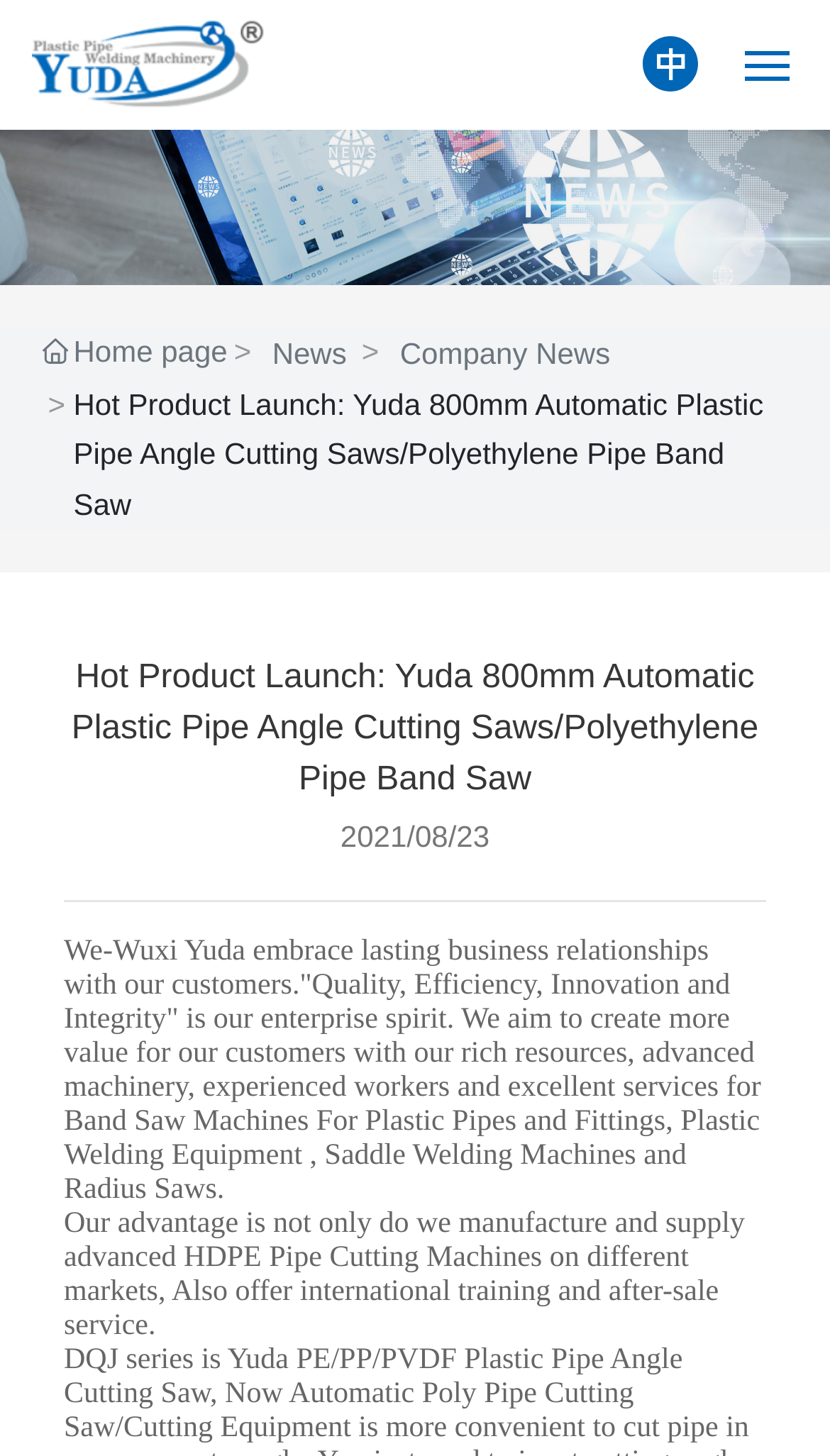Identify the bounding box coordinates for the UI element described as follows: Contact. Use the format (top-left x, top-left y, bottom-right x, bottom-right y) and ensure all values are floating point numbers between 0 and 1.

[0.051, 0.498, 0.909, 0.53]